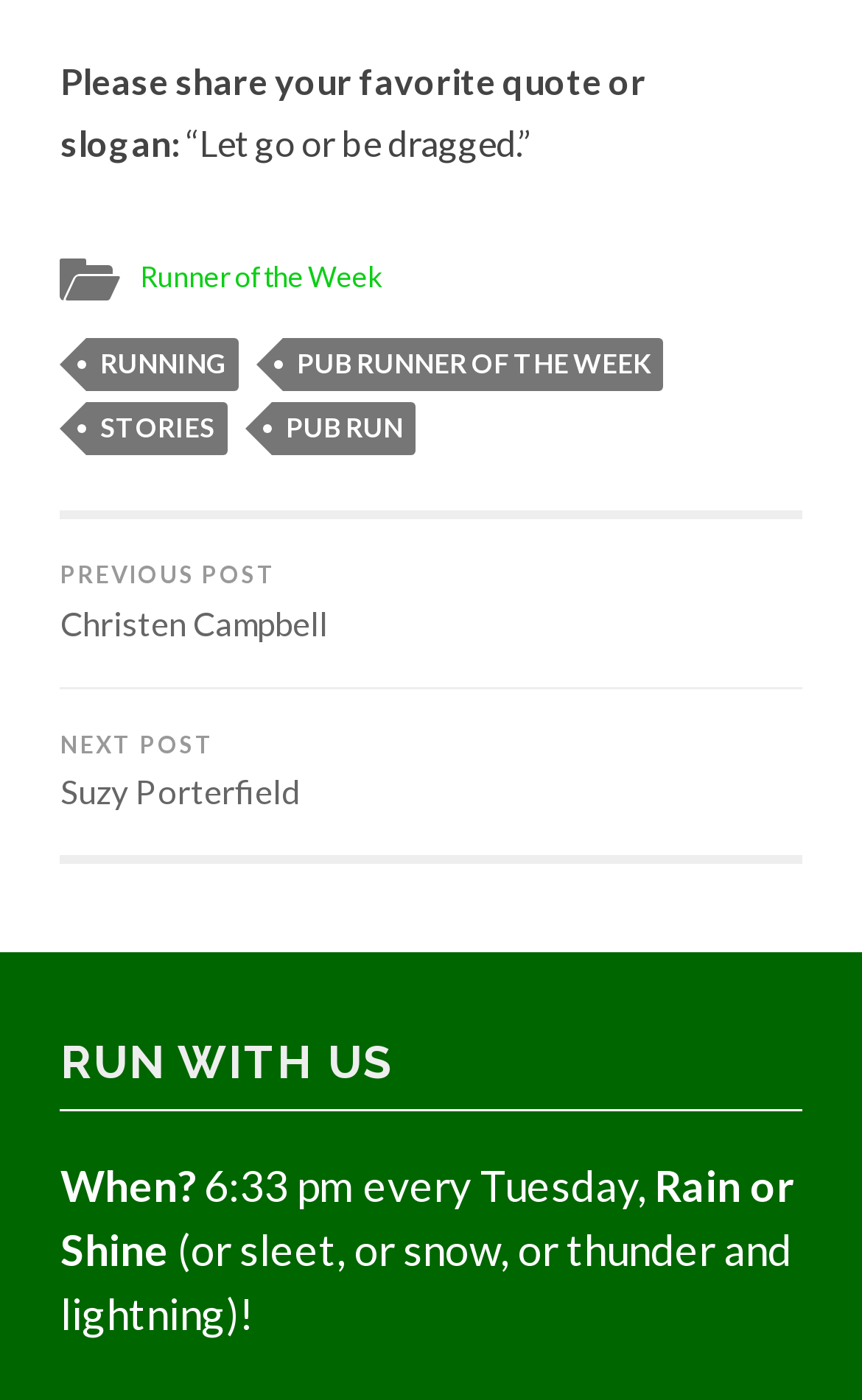Extract the bounding box for the UI element that matches this description: "Pub Run".

[0.316, 0.288, 0.483, 0.326]